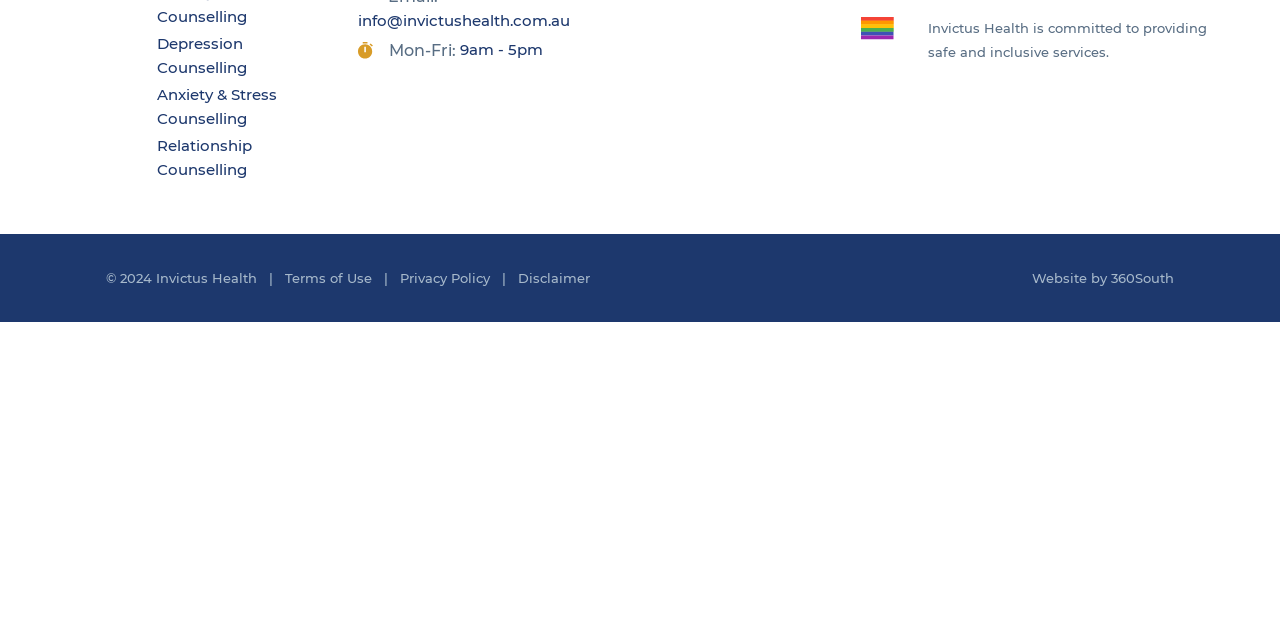Given the element description Anxiety & Stress Counselling, predict the bounding box coordinates for the UI element in the webpage screenshot. The format should be (top-left x, top-left y, bottom-right x, bottom-right y), and the values should be between 0 and 1.

[0.122, 0.133, 0.216, 0.2]